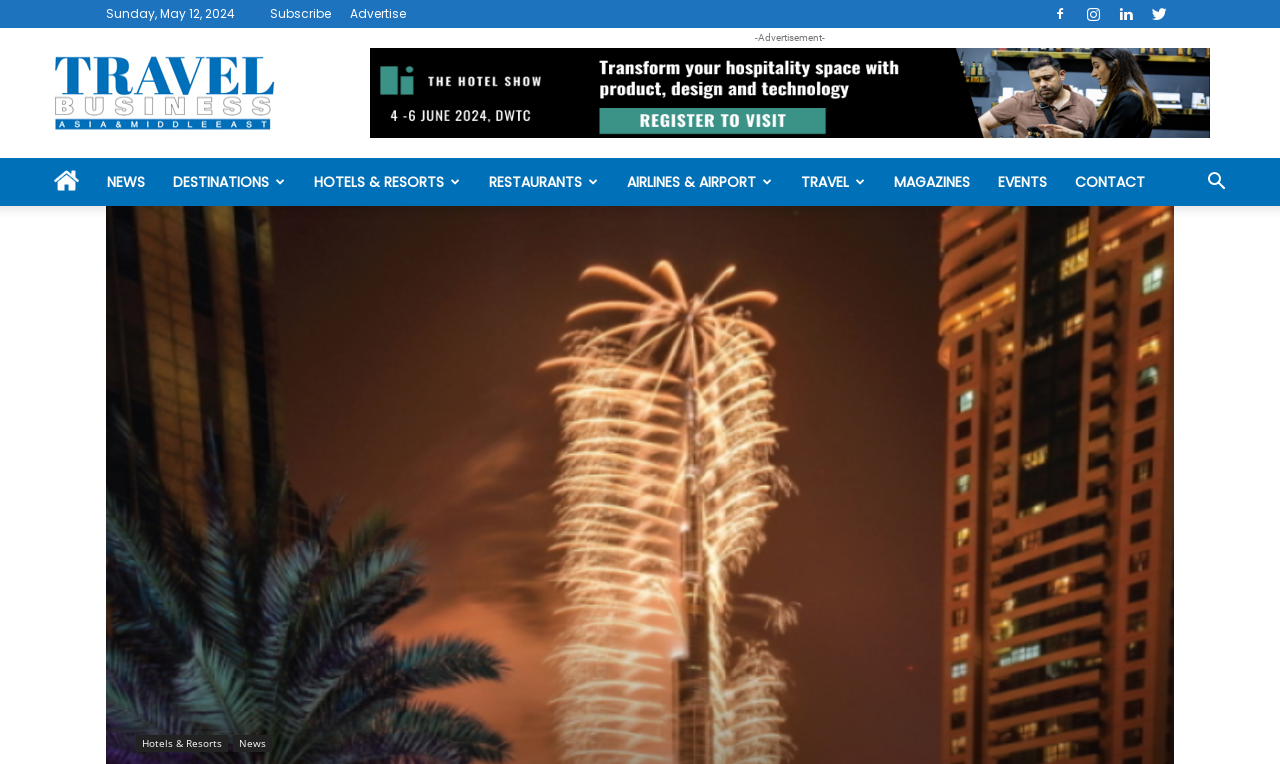How many images are displayed on the webpage?
Examine the screenshot and reply with a single word or phrase.

3